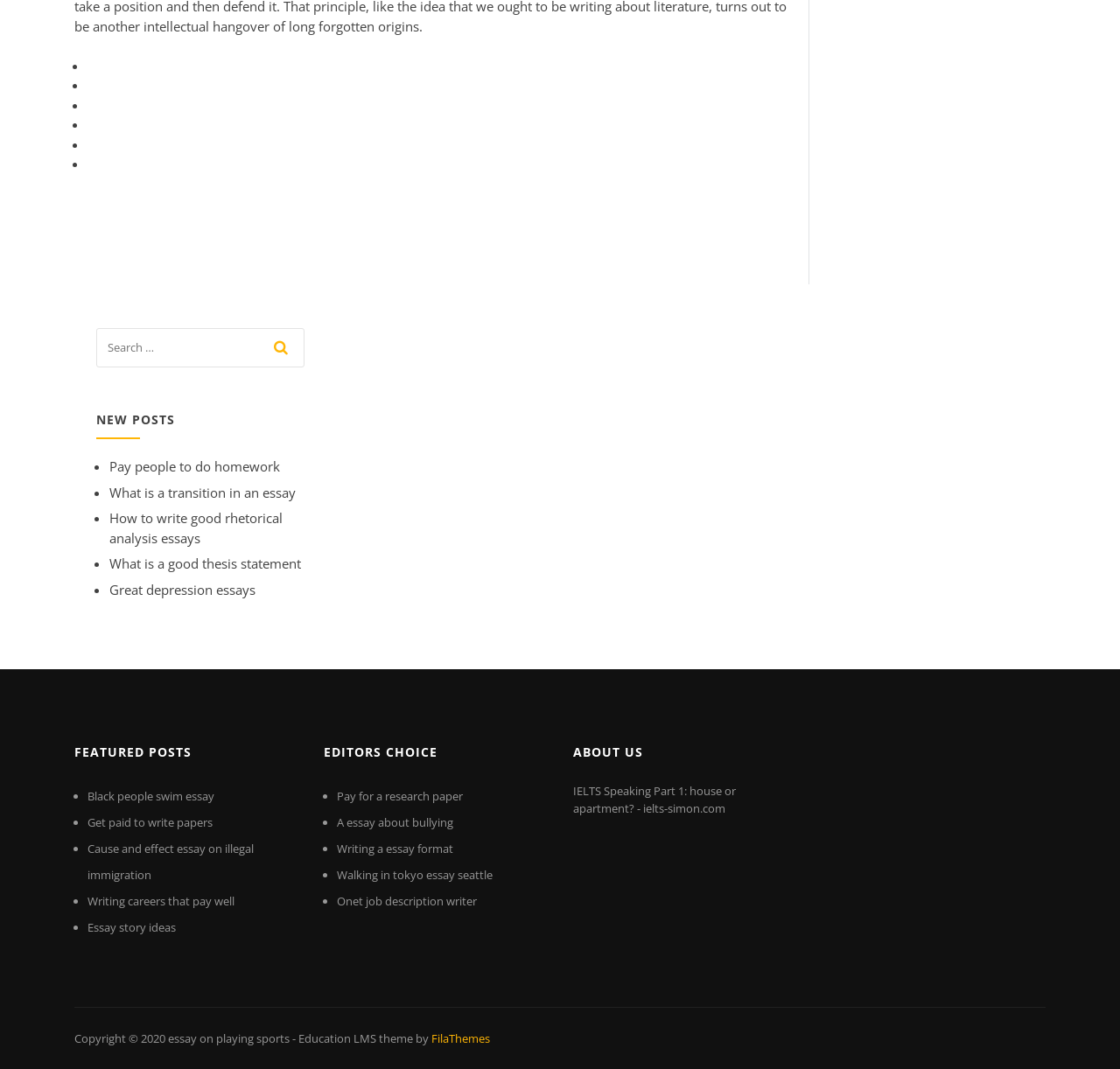Please find the bounding box coordinates of the element that needs to be clicked to perform the following instruction: "Learn about the website on the 'ABOUT US' page". The bounding box coordinates should be four float numbers between 0 and 1, represented as [left, top, right, bottom].

[0.512, 0.687, 0.711, 0.72]